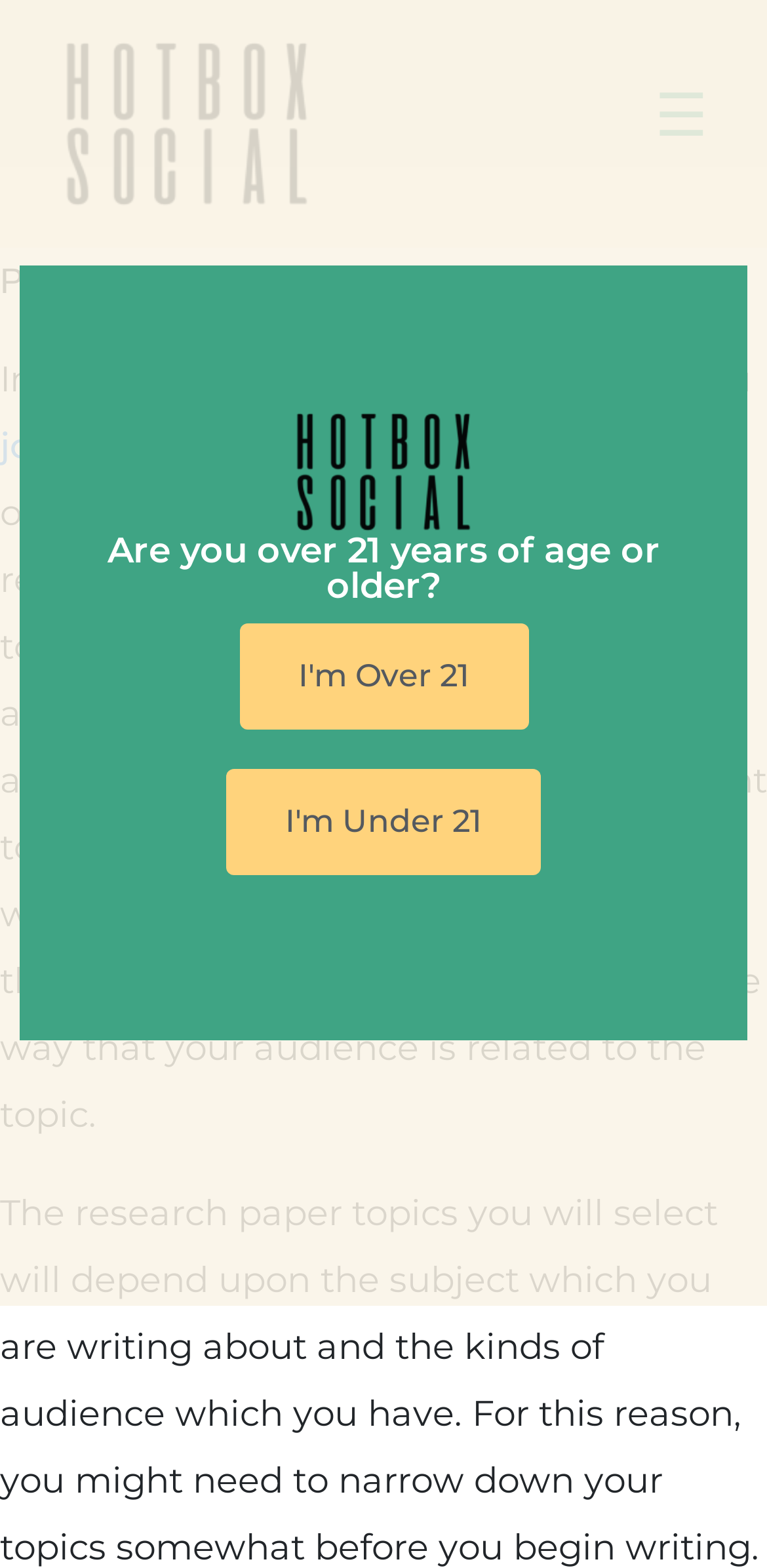Please determine the heading text of this webpage.

BOOK YOUR NEXT EVENT AT MICHIGAN'S 1ST RECREATIONAL CONSUMPTION LOUNGE